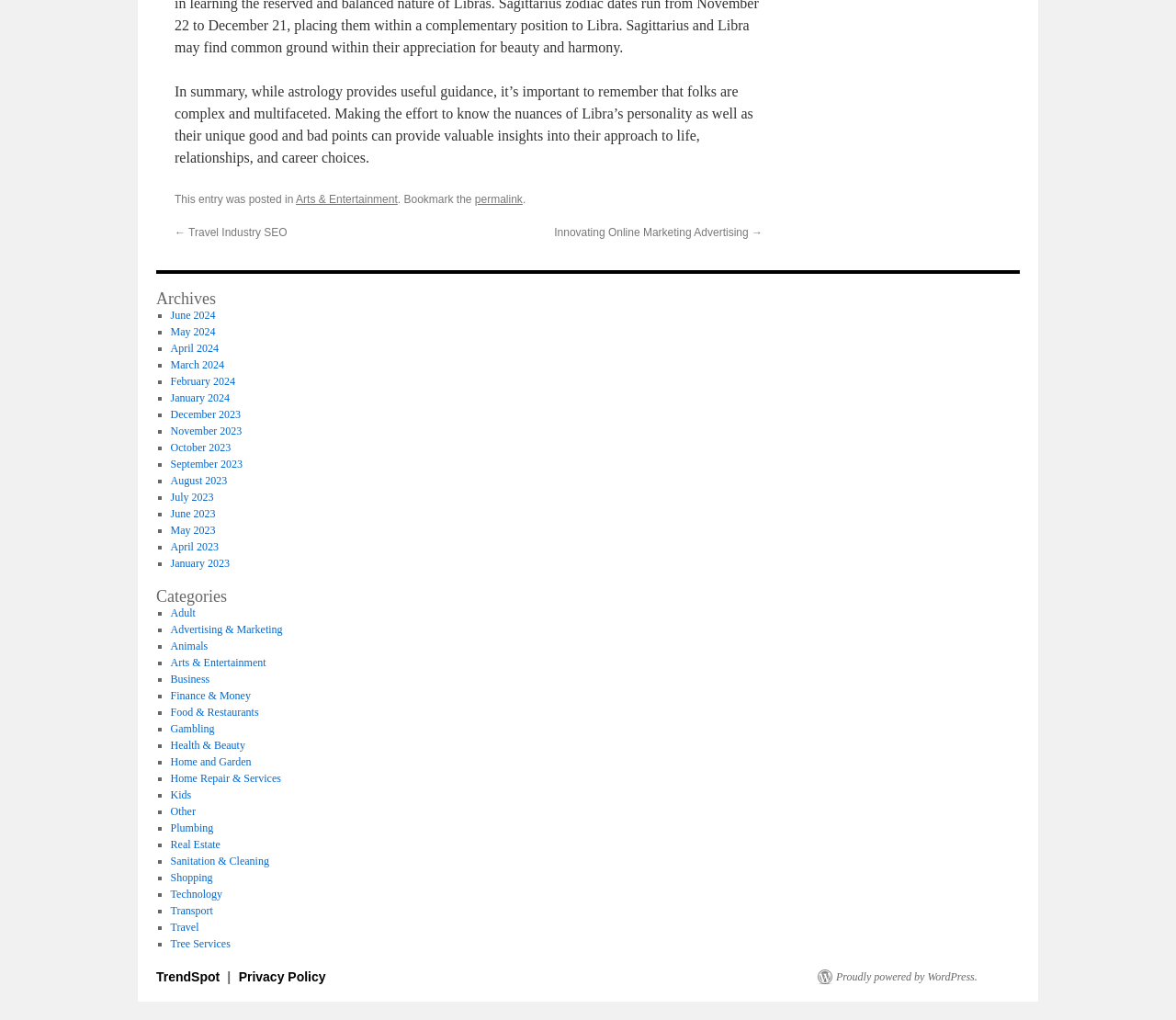Find the bounding box coordinates of the area to click in order to follow the instruction: "Click on the 'Arts & Entertainment' link".

[0.252, 0.189, 0.338, 0.202]